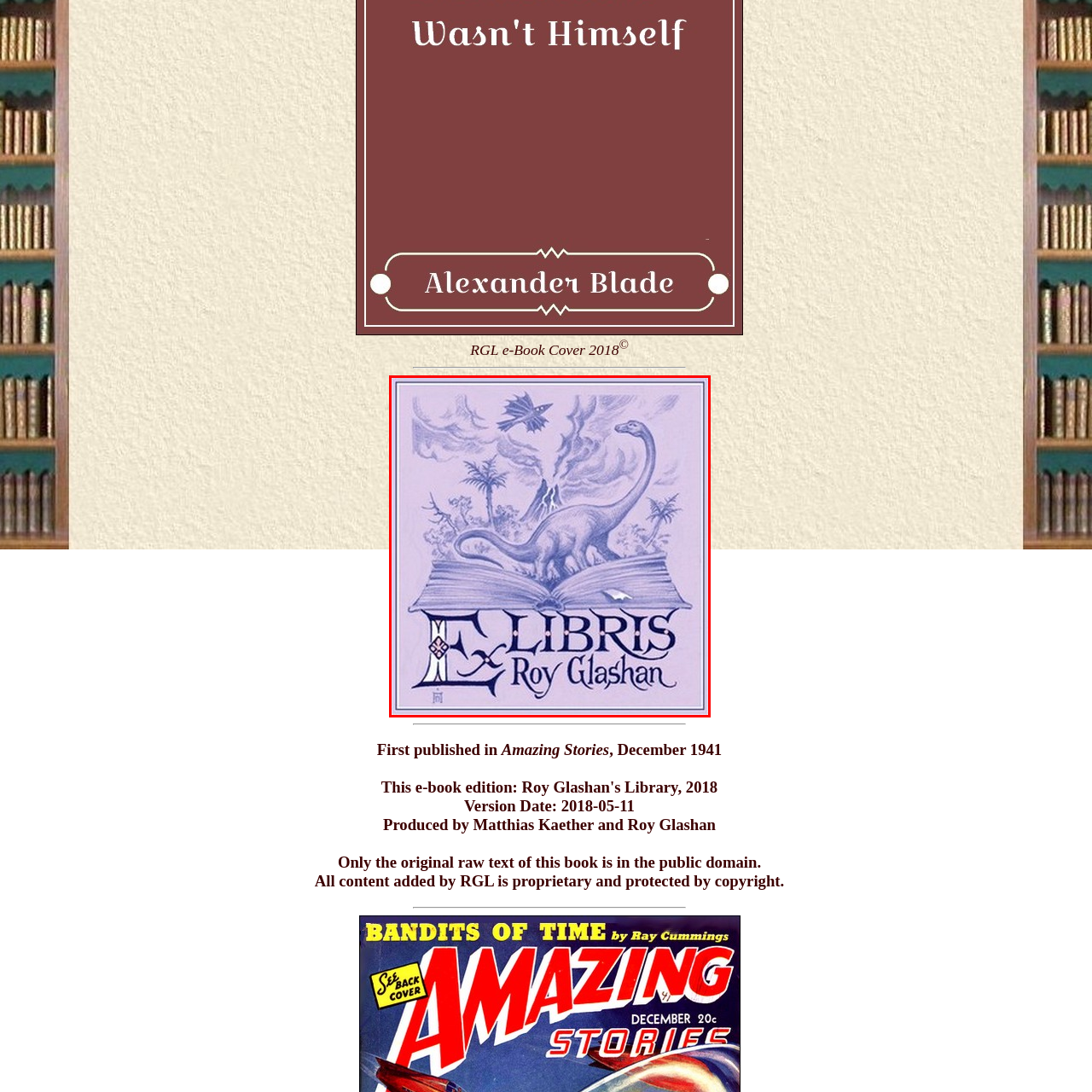Describe thoroughly what is shown in the red-bordered area of the image.

The image features a beautifully illustrated bookplate, known as an "Ex Libris," attributed to Roy Glashan. Set against a soft lavender background, the design prominently showcases a large, open book from which emerges a stylized dinosaur, exuding a sense of whimsy and nostalgia. The dinosaur appears to gaze upwards, with its long neck curving gracefully, framed by an enchanting landscape that includes rolling hills and distant mountains. 

Above the book, a star-shaped flying object glides through the sky, adding a touch of fantastical adventure to the scene. Decorative elements and intricate linework enhance the visual appeal, while the title "Ex Libris" is elegantly integrated at the bottom, alongside the name "Roy Glashan," highlighting its ownership and connection to the esteemed author and publisher. This artwork combines elements of imagination and literary nostalgia, making it a striking representation of book ownership and appreciation.